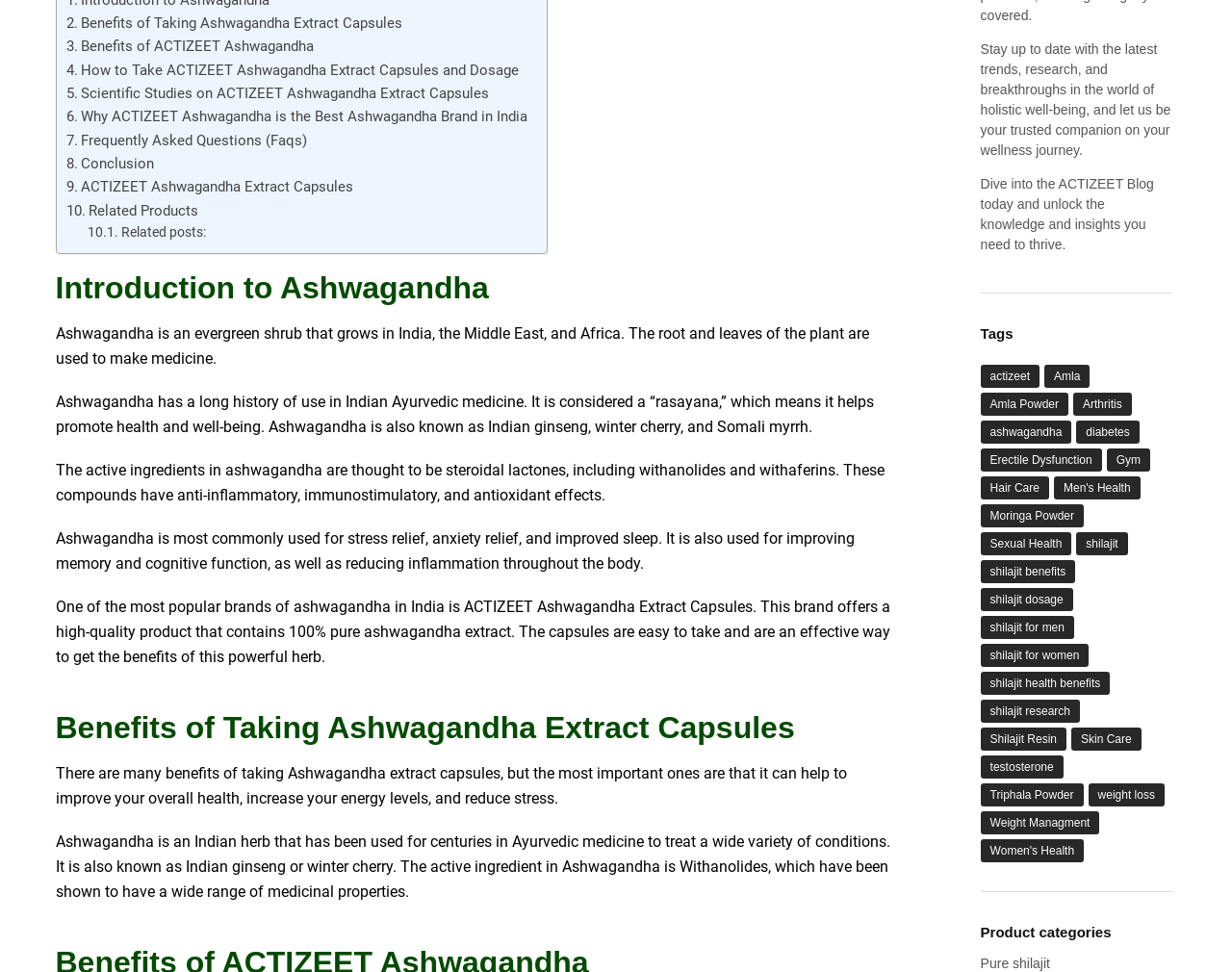Please identify the bounding box coordinates of the element's region that should be clicked to execute the following instruction: "Learn about the benefits of ACTIZEET Ashwagandha". The bounding box coordinates must be four float numbers between 0 and 1, i.e., [left, top, right, bottom].

[0.045, 0.96, 0.724, 0.998]